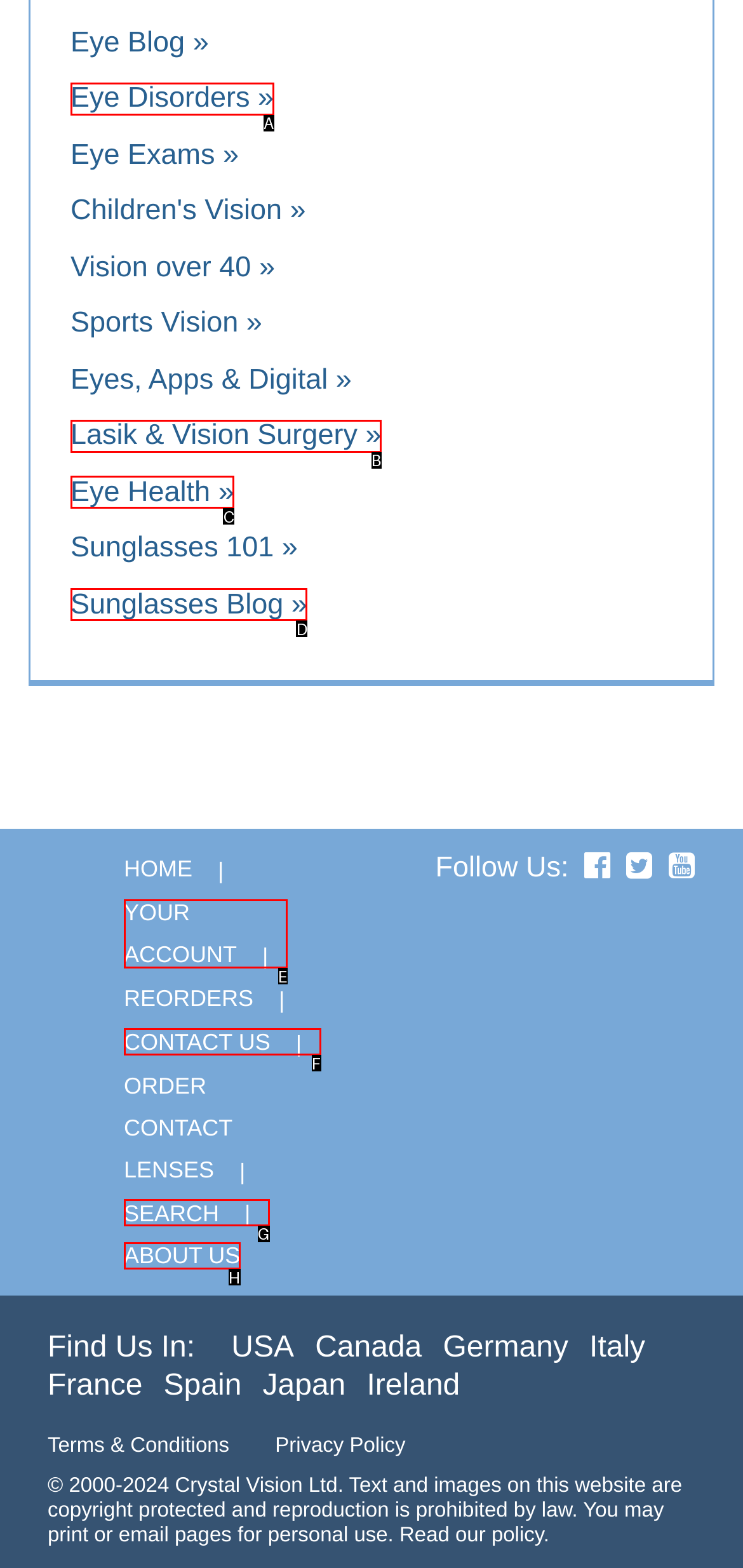Identify the letter corresponding to the UI element that matches this description: Your Account
Answer using only the letter from the provided options.

E